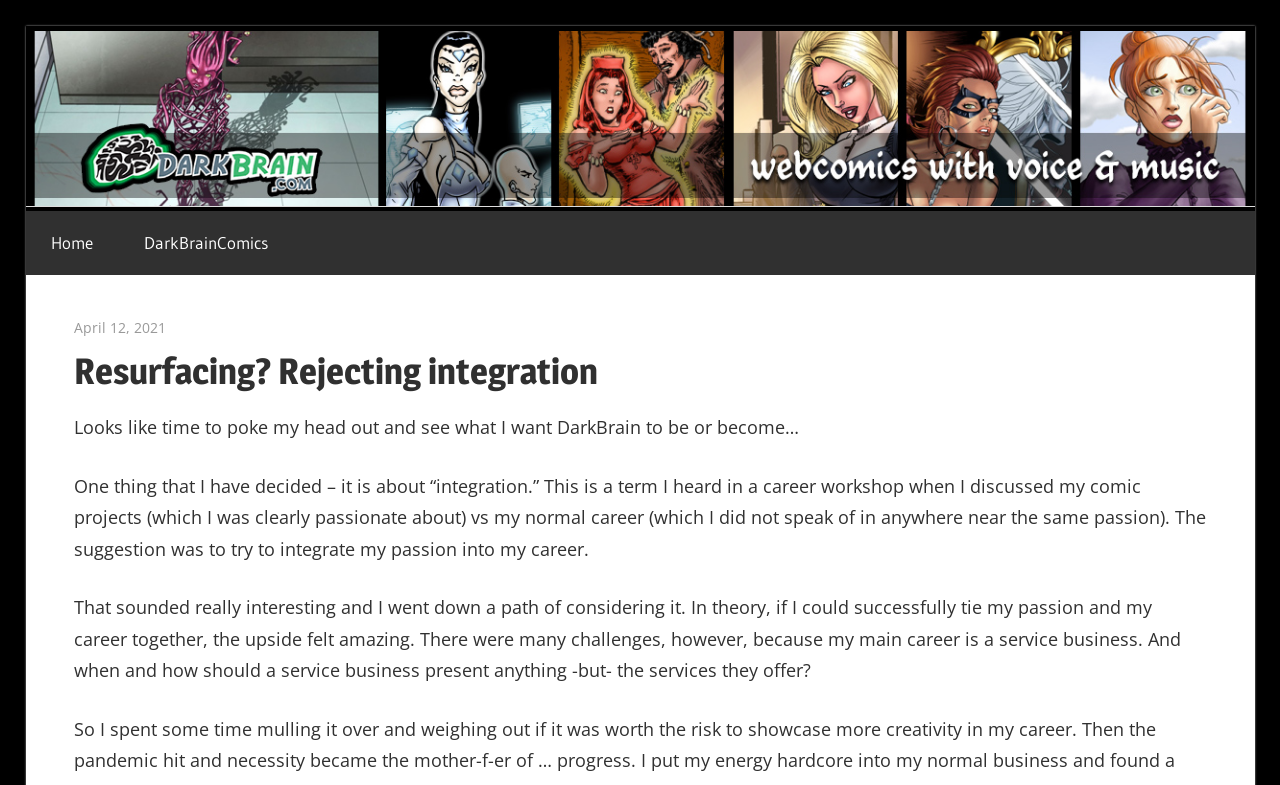Answer the question using only one word or a concise phrase: What is the author of the latest article?

dbadmin210129